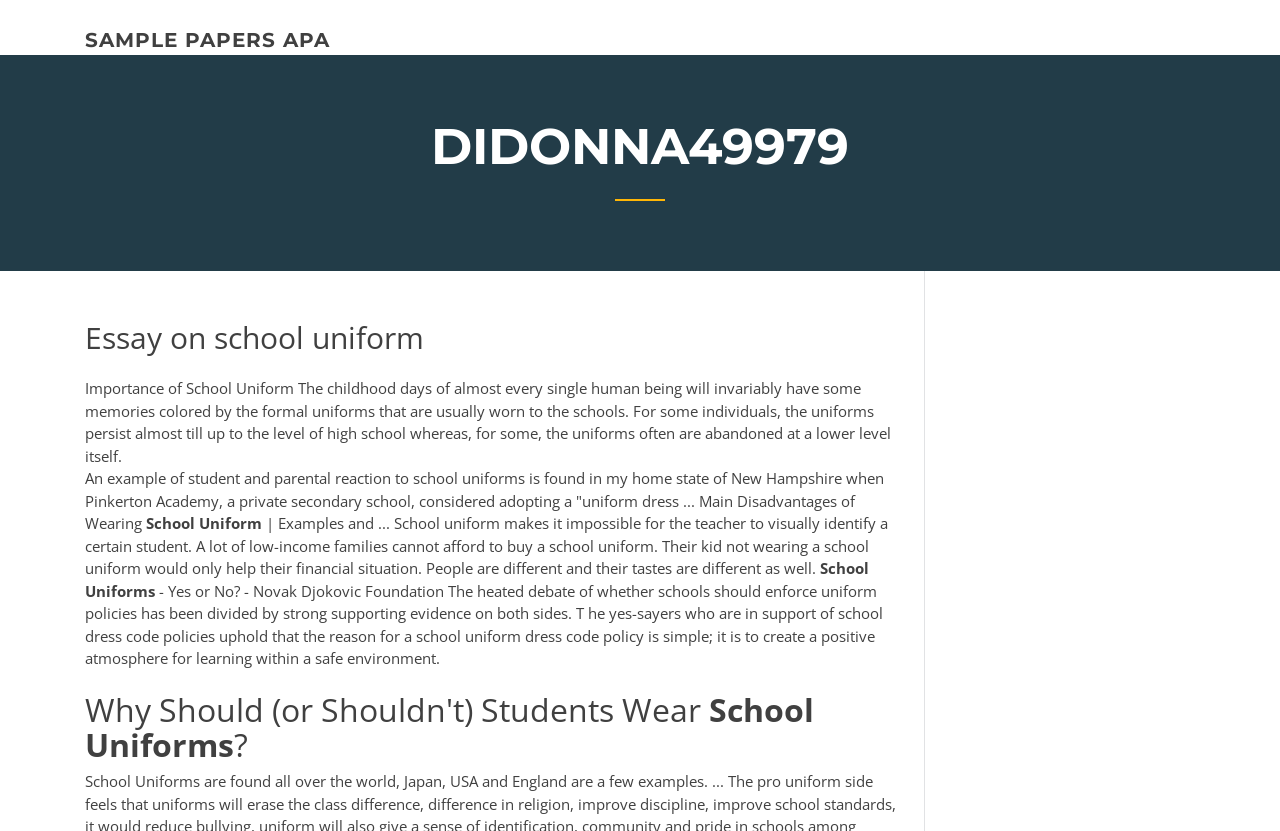What is mentioned as a way to identify a student?
Provide a short answer using one word or a brief phrase based on the image.

Visually